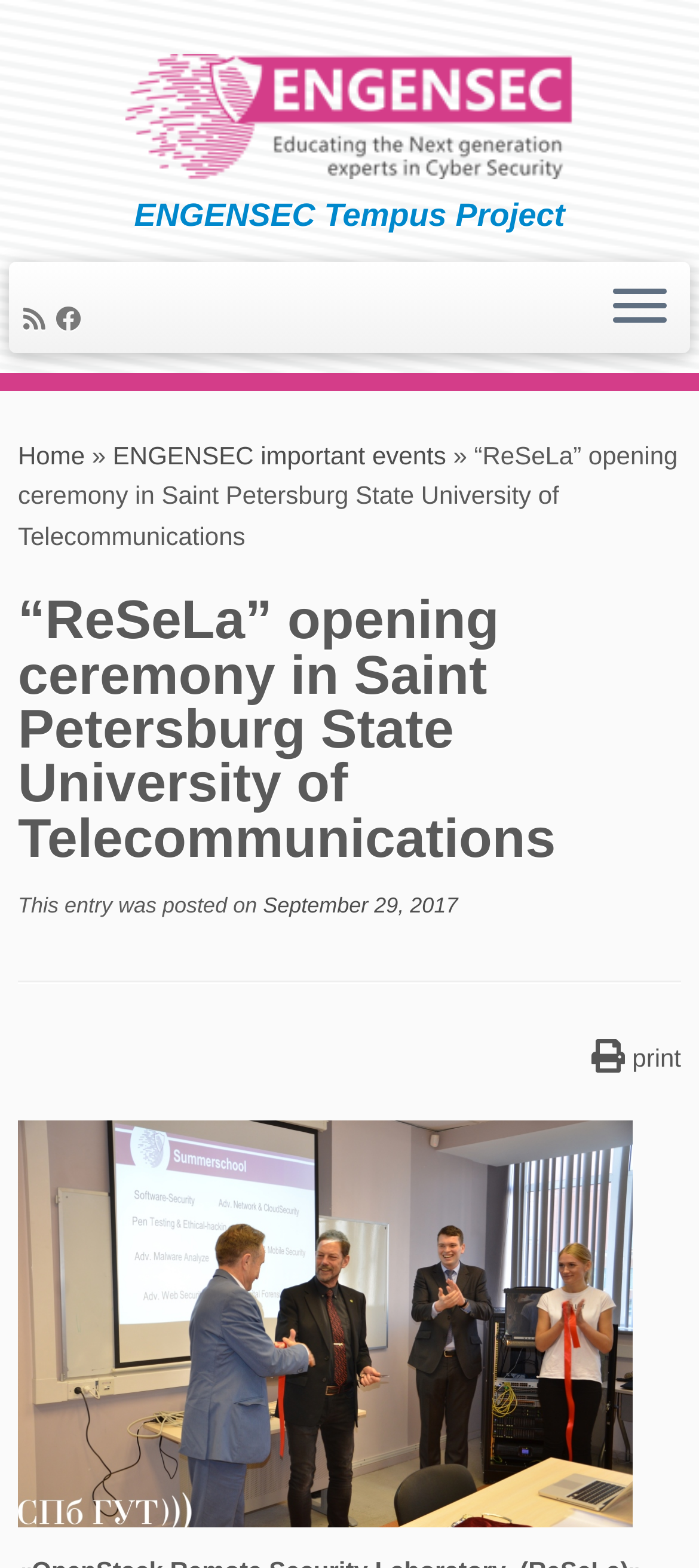Identify the coordinates of the bounding box for the element described below: "Home". Return the coordinates as four float numbers between 0 and 1: [left, top, right, bottom].

[0.026, 0.281, 0.121, 0.3]